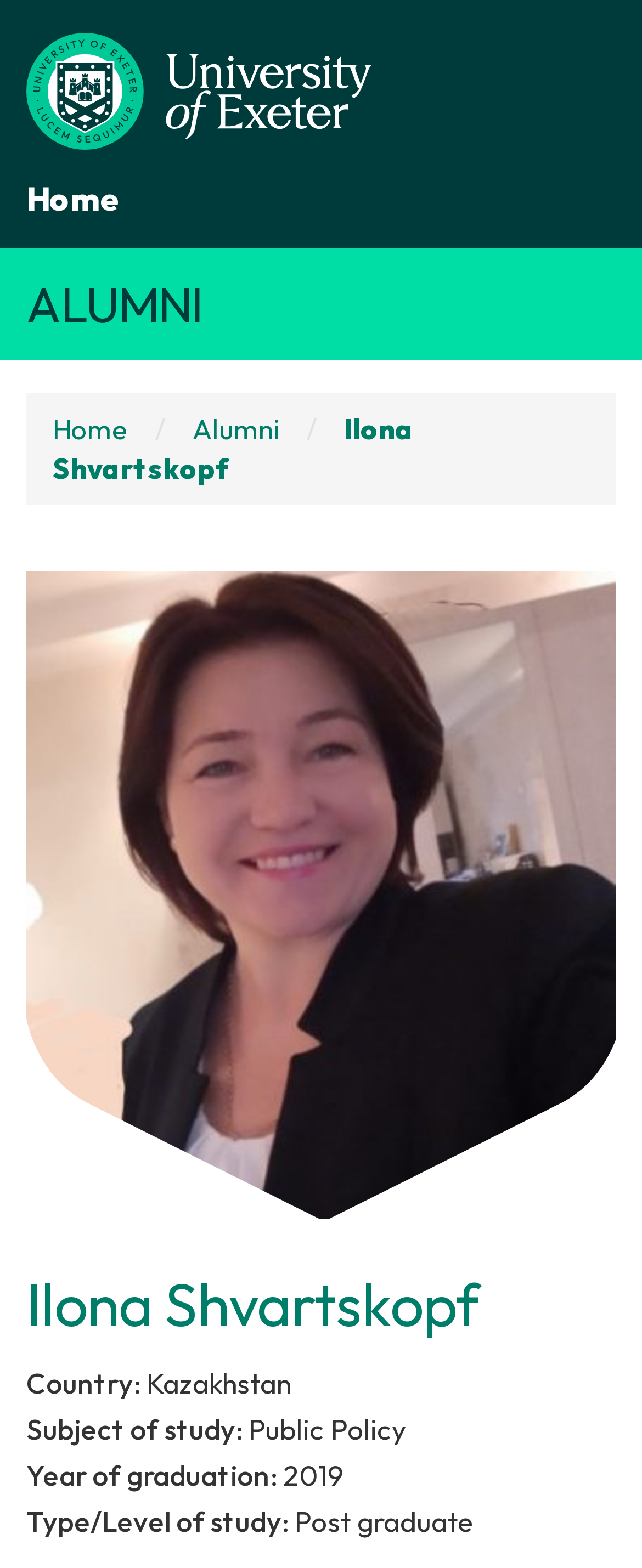Identify the bounding box for the described UI element. Provide the coordinates in (top-left x, top-left y, bottom-right x, bottom-right y) format with values ranging from 0 to 1: Luk denne meddelelse

None